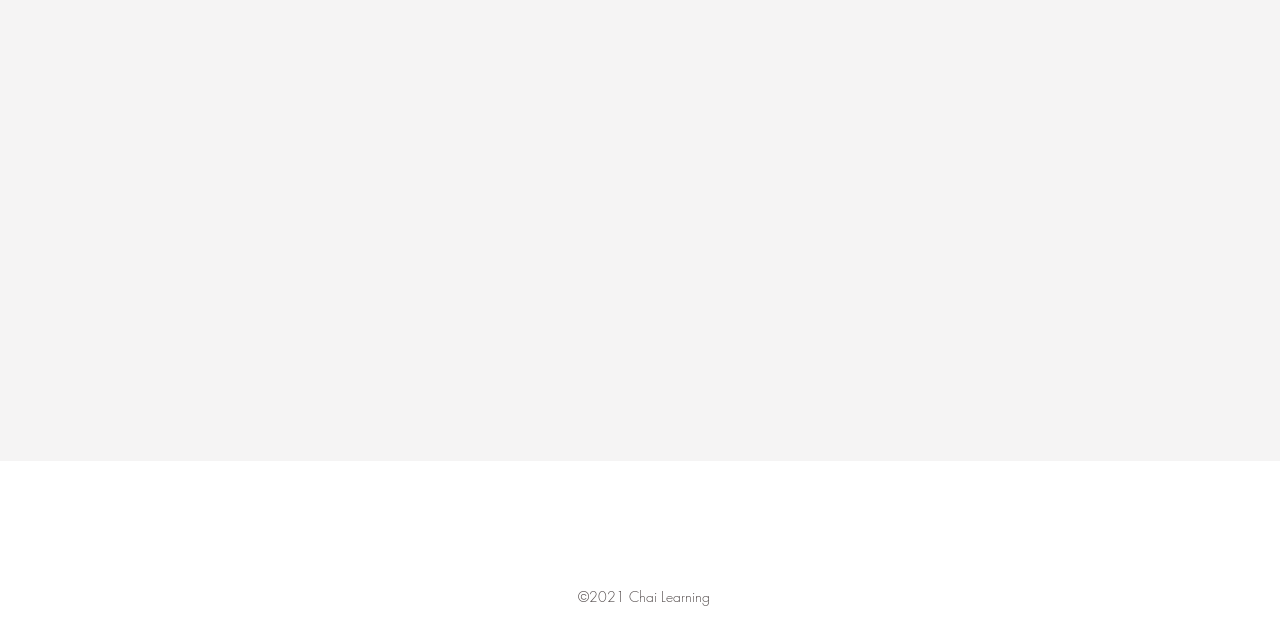What might a specialist or school personnel identify or diagnose?
Look at the webpage screenshot and answer the question with a detailed explanation.

The webpage mentions that if a child or adolescent has been identified or diagnosed by a specialist or school personnel, they may require additional individualized interventions beyond those received at school, indicating that the specialist or school personnel may identify or diagnose learning difficulties or disabilities.